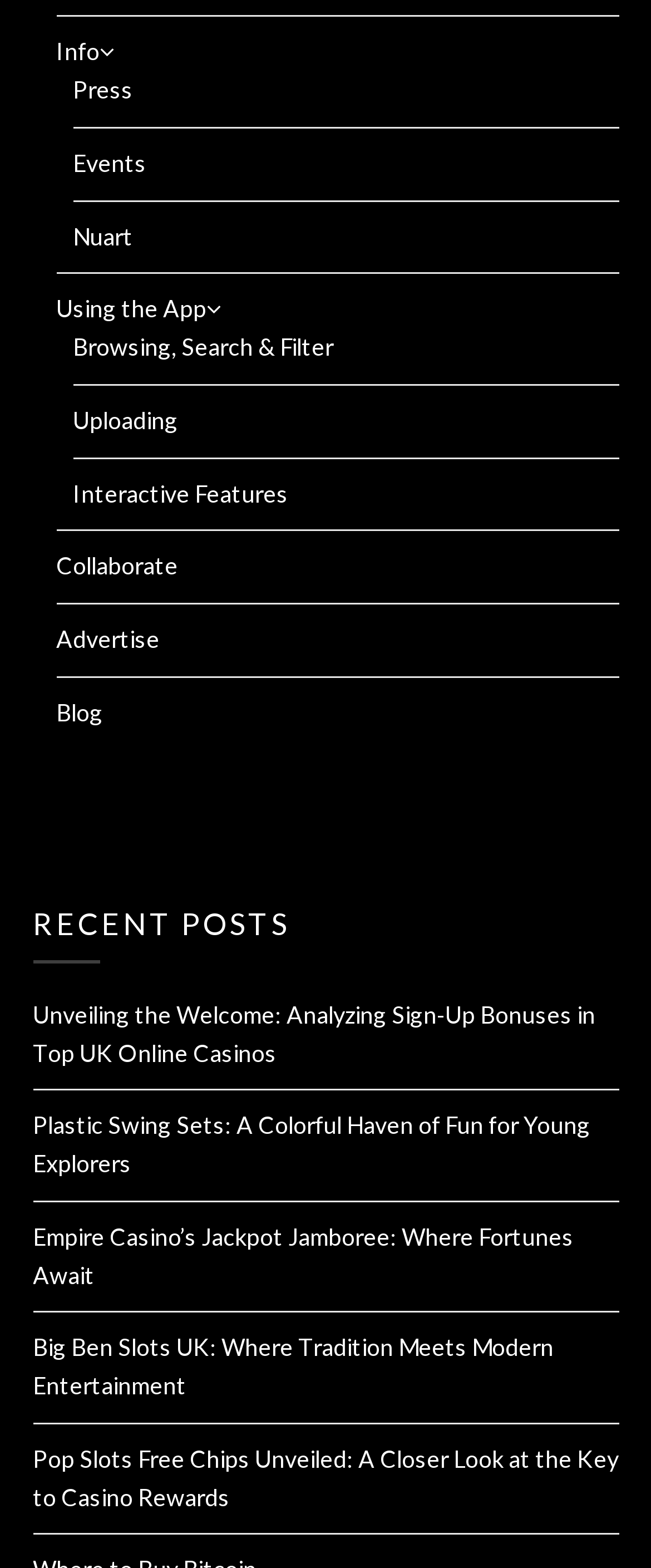Please determine the bounding box coordinates of the section I need to click to accomplish this instruction: "Check out the Blog".

[0.086, 0.445, 0.158, 0.463]